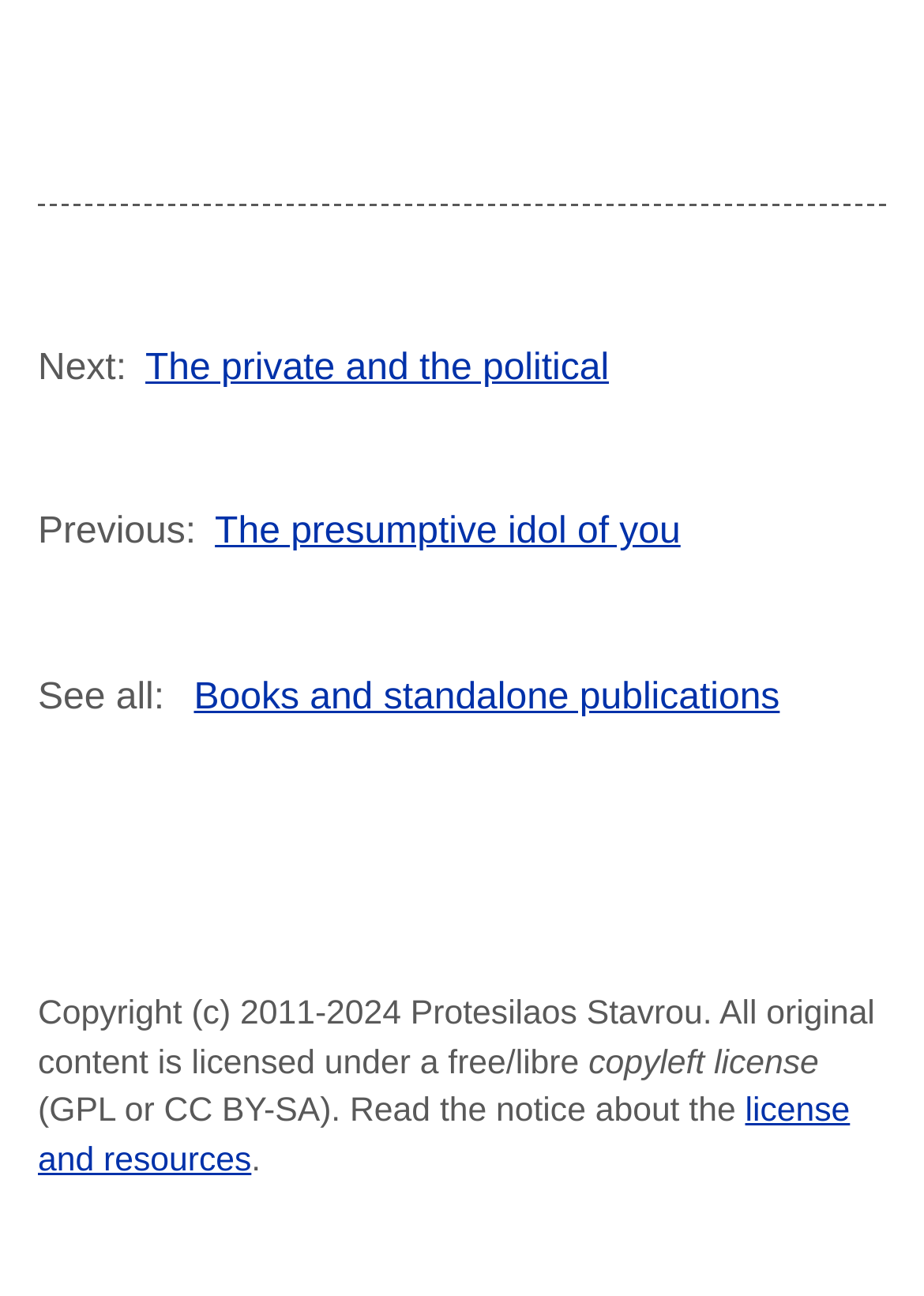Give a one-word or short-phrase answer to the following question: 
What type of license is used for the original content?

Free/libre copyleft license